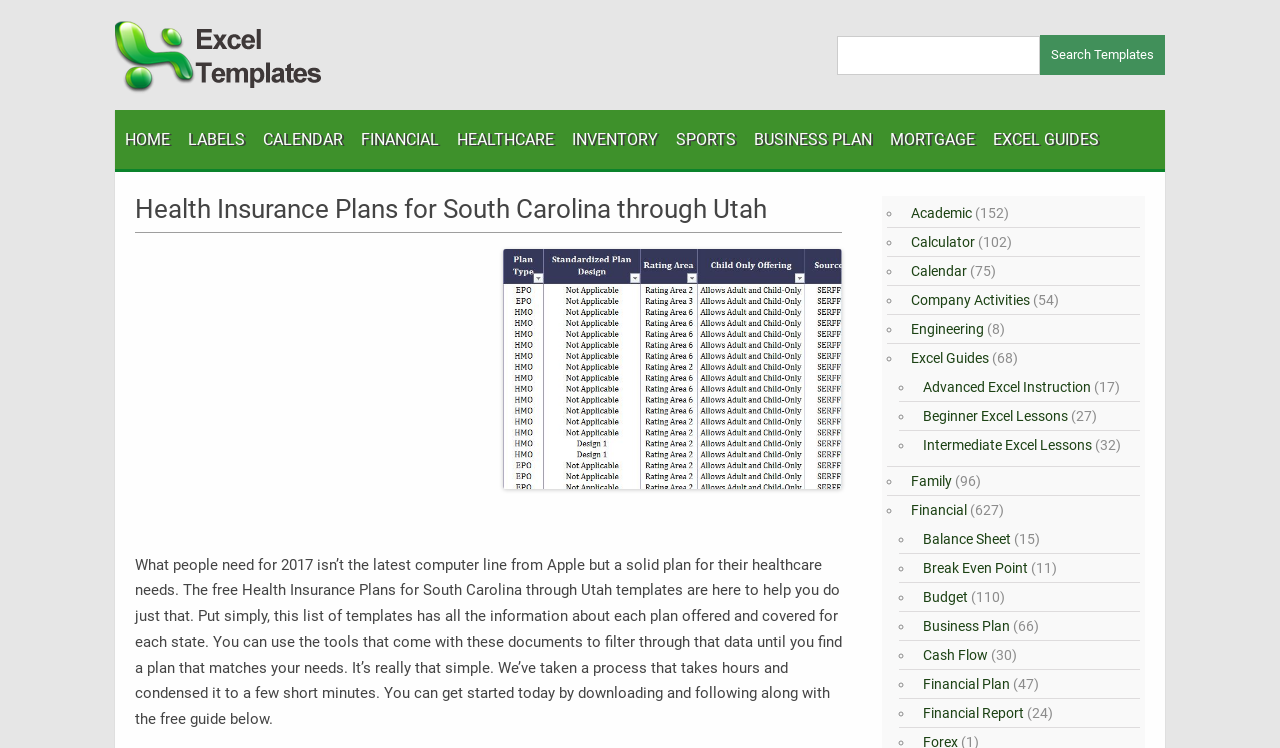Can you show the bounding box coordinates of the region to click on to complete the task described in the instruction: "Search for templates"?

[0.654, 0.046, 0.91, 0.101]